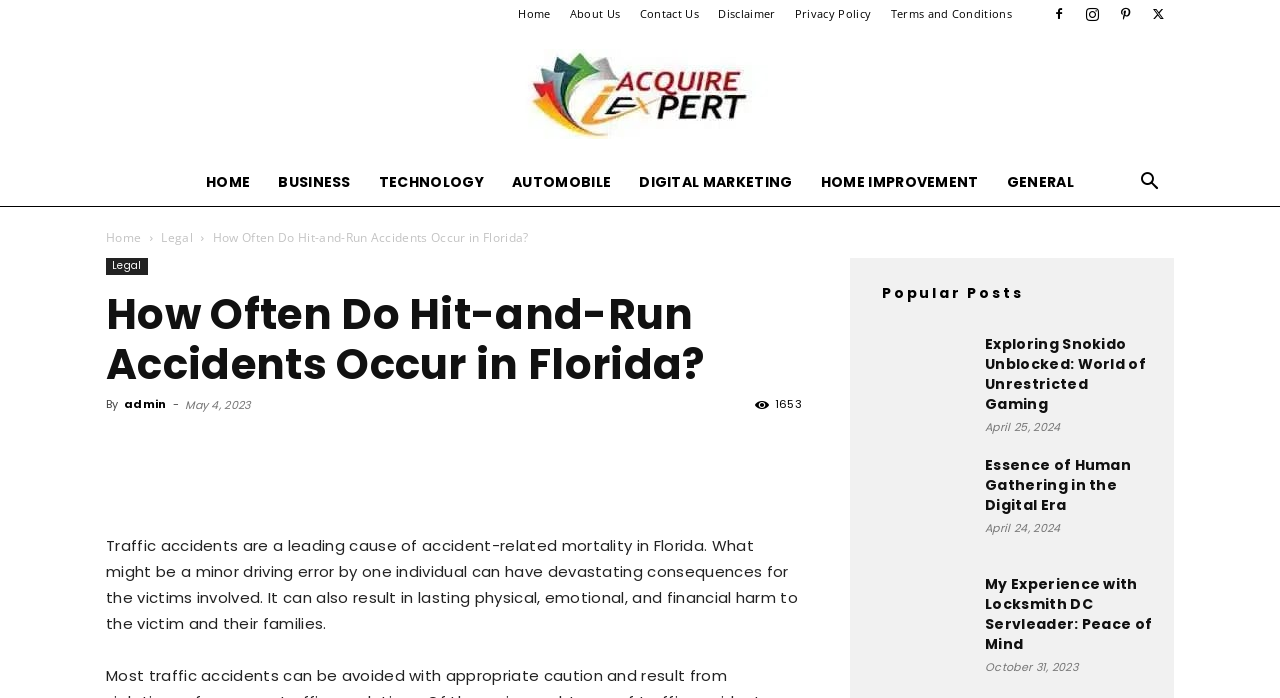Identify and provide the bounding box coordinates of the UI element described: "Terms and Conditions". The coordinates should be formatted as [left, top, right, bottom], with each number being a float between 0 and 1.

[0.696, 0.009, 0.791, 0.03]